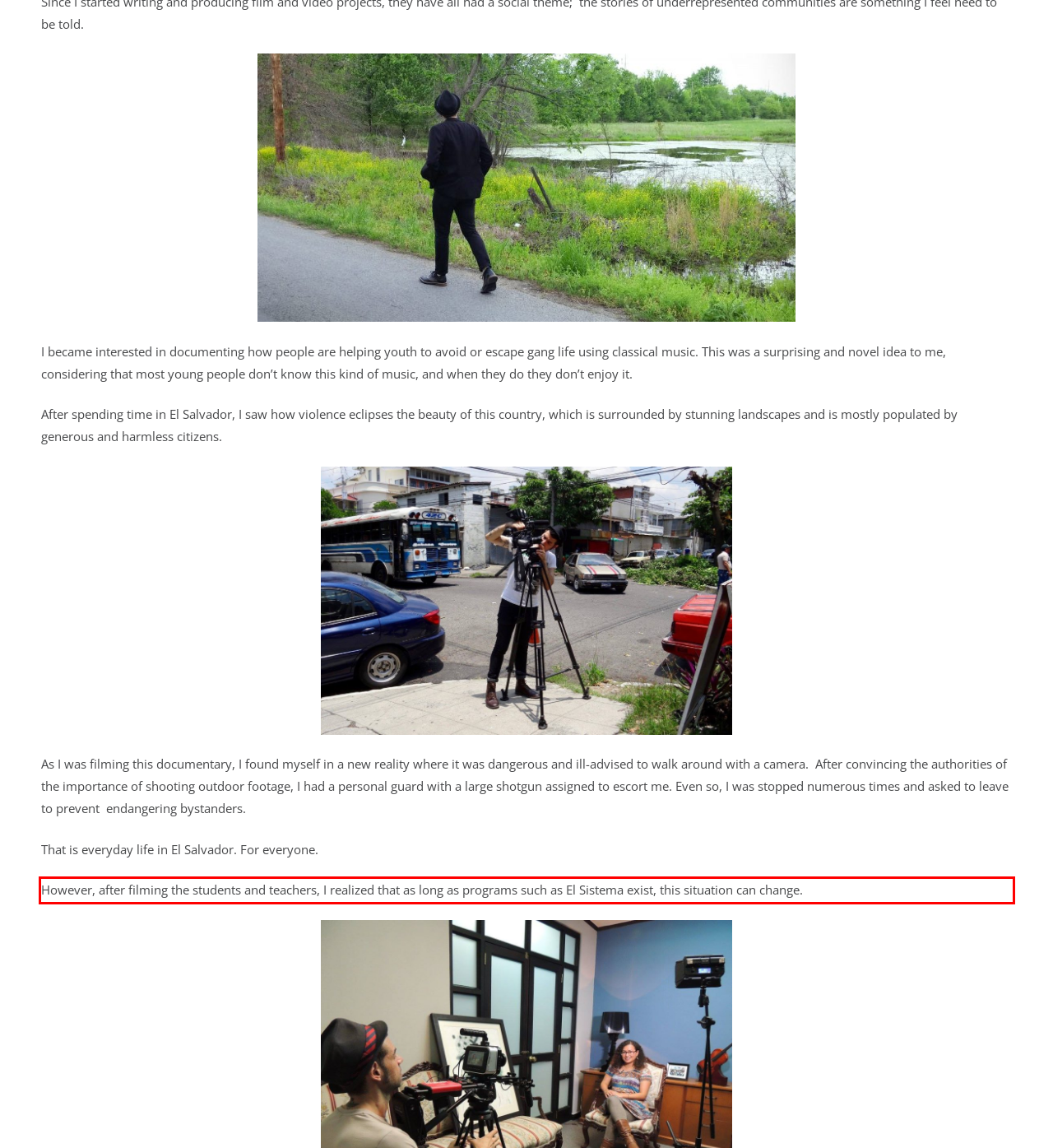Identify and transcribe the text content enclosed by the red bounding box in the given screenshot.

However, after filming the students and teachers, I realized that as long as programs such as El Sistema exist, this situation can change.